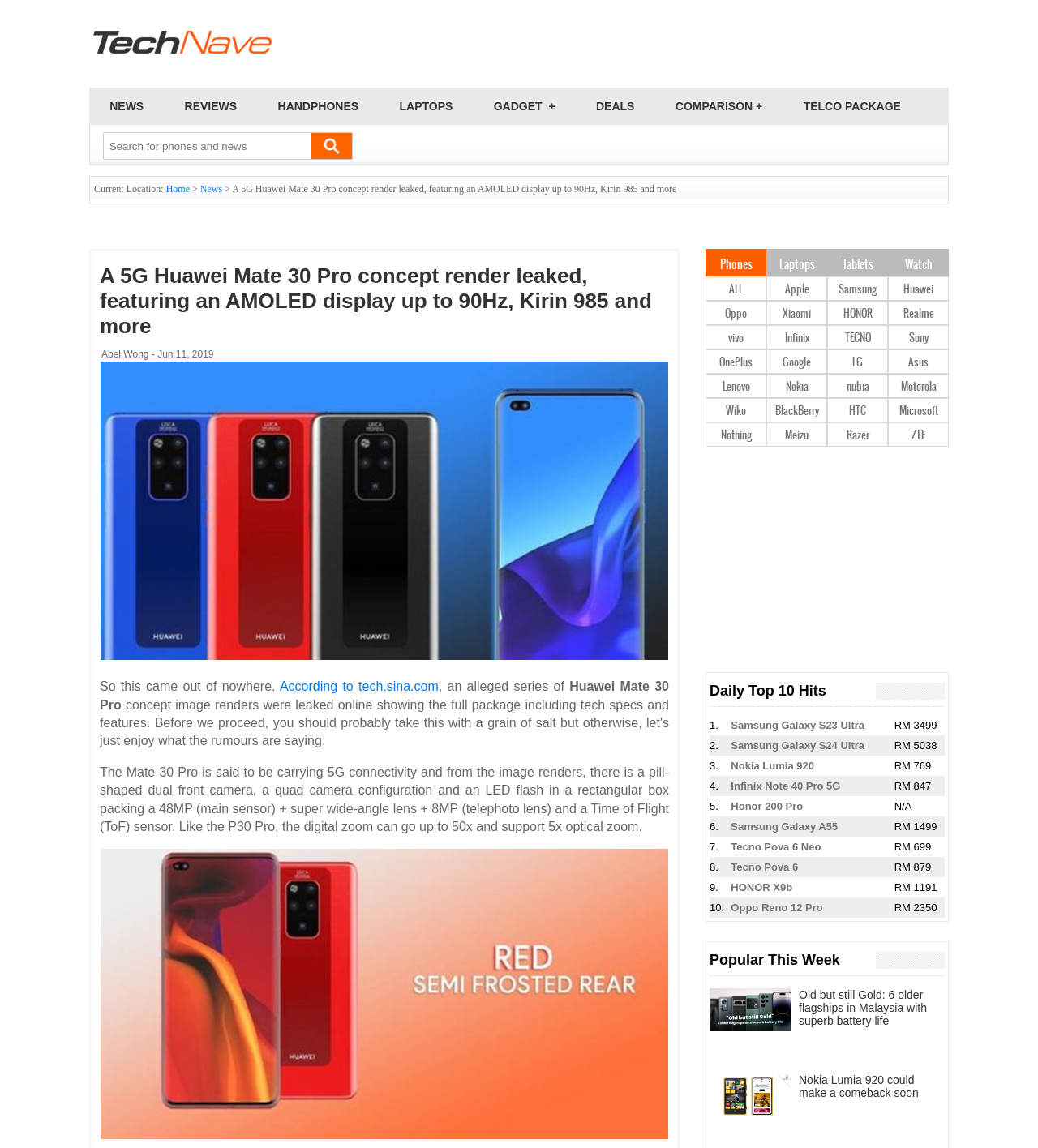What is the maximum digital zoom of the phone's camera?
Refer to the image and give a detailed answer to the query.

According to the article, the digital zoom of the phone's camera can go up to 50x, similar to the P30 Pro.